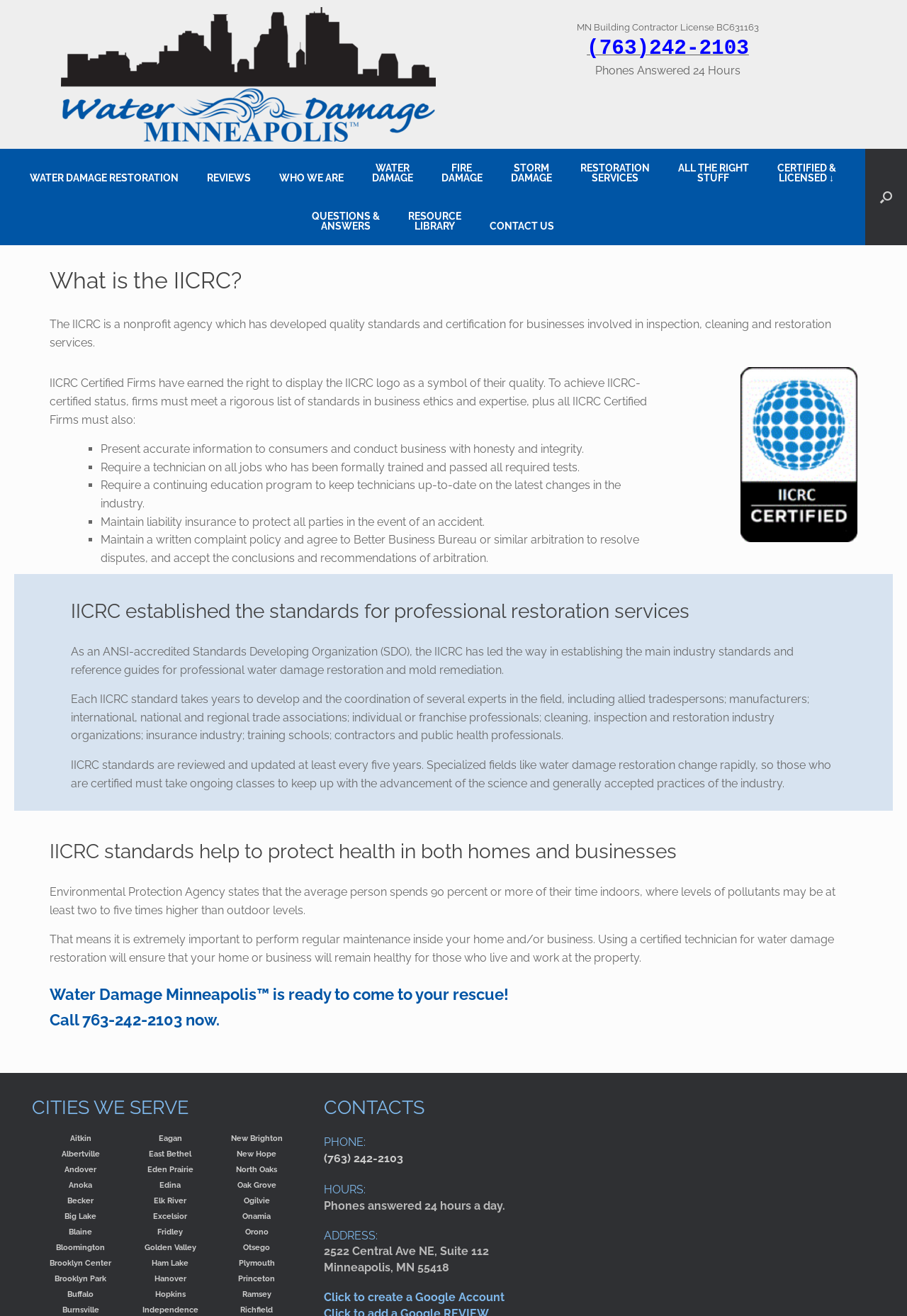How many cities are served by Water Damage Minneapolis?
Based on the image content, provide your answer in one word or a short phrase.

Over 40